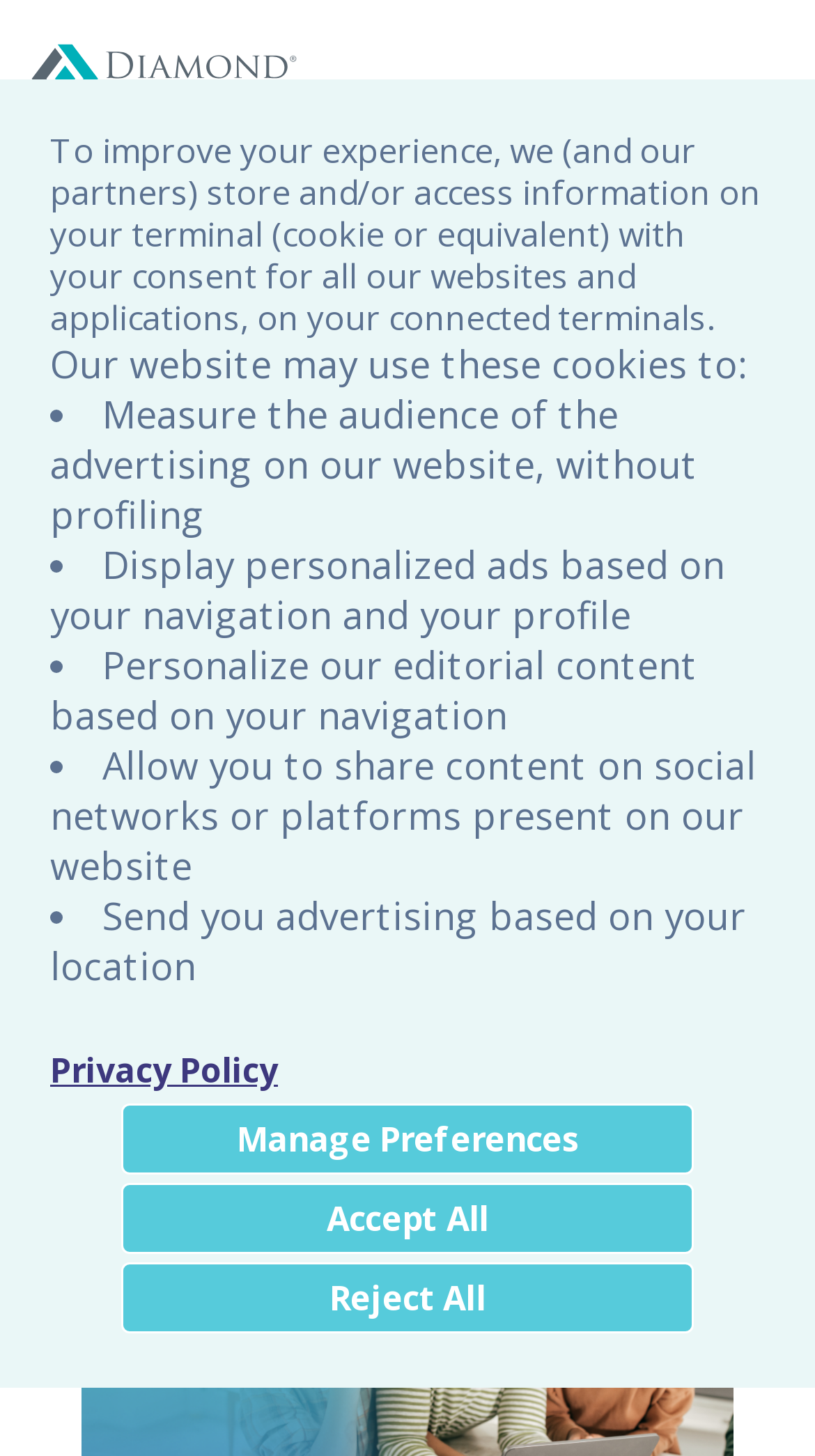Utilize the information from the image to answer the question in detail:
What is the purpose of the search bar?

The search bar is located at the top of the webpage, and it allows users to search for specific content within the website. This suggests that the website has a large amount of content and the search bar is provided for users to quickly find what they are looking for.